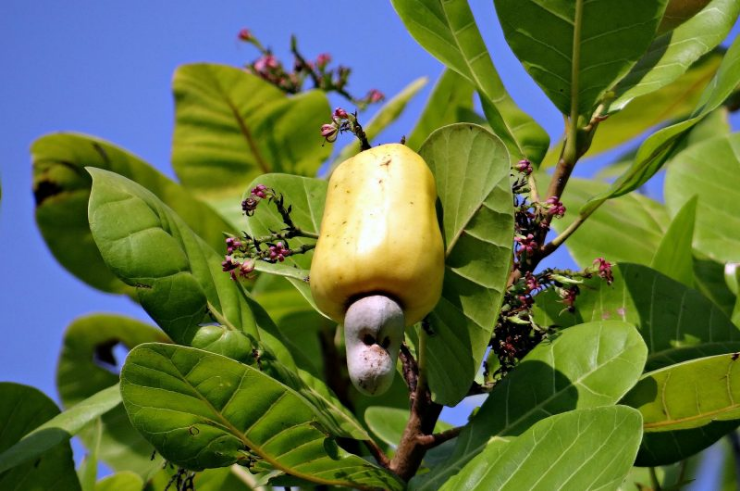Generate an in-depth description of the visual content.

This image showcases a ripe cashew fruit, which is characterized by its distinctive yellow, pear-shaped stalk known as the cashew apple. The cashew apple is perched prominently on the branches of a tropical tree, surrounded by vibrant green leaves. Below the cashew apple, the true cashew nut, which is actually the drupe of the plant, is visible, highlighting its unique growth. The cashew tree, scientifically named Anacardium occidentale, is native to tropical regions and plays a significant role in the local ecosystem and economy. This image captures the intricate connection between the cashew fruit and its foliage, illustrating the beauty of this fascinating plant.